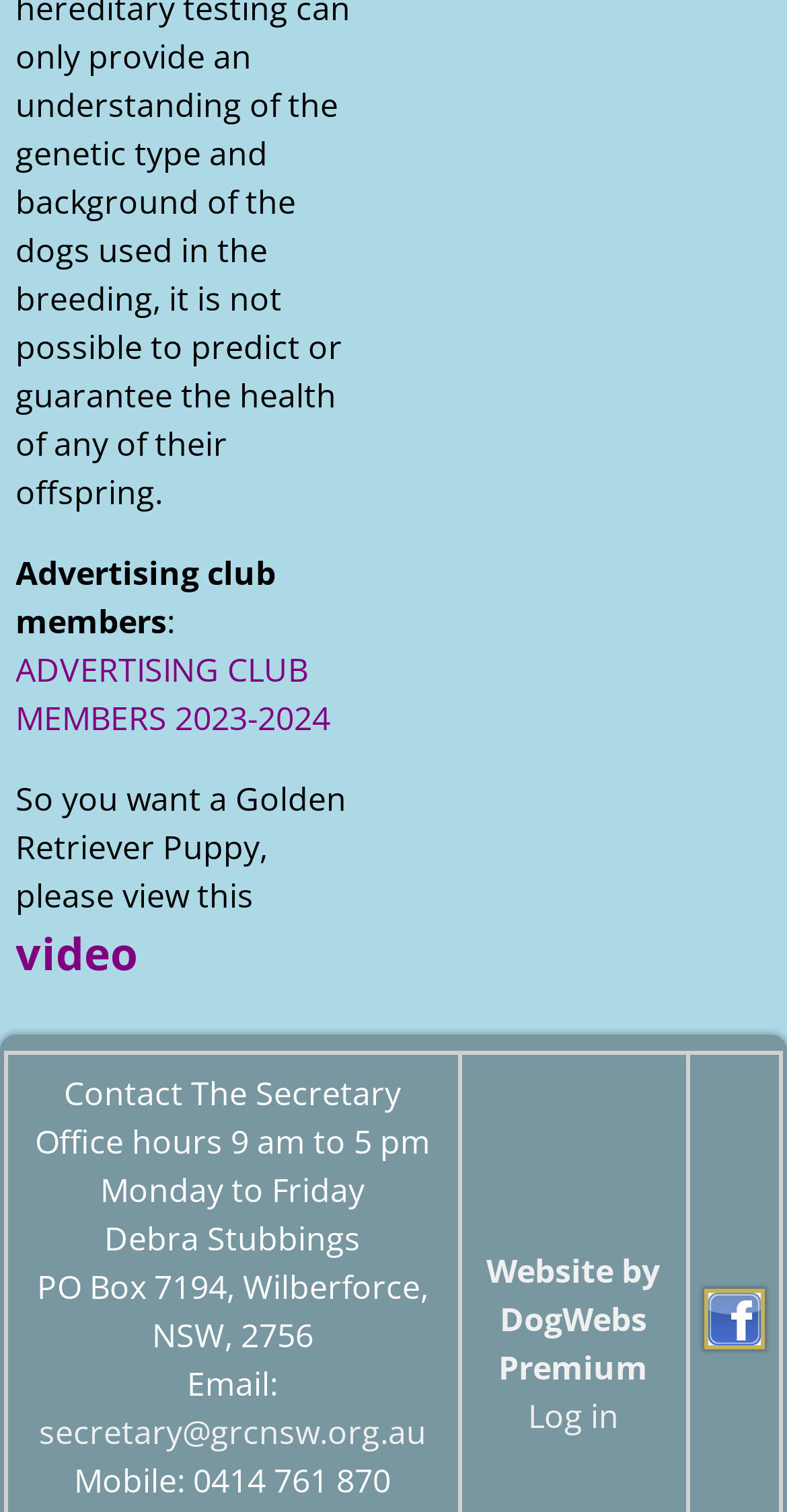Locate the bounding box coordinates of the UI element described by: "ADVERTISING CLUB MEMBERS 2023-2024". The bounding box coordinates should consist of four float numbers between 0 and 1, i.e., [left, top, right, bottom].

[0.02, 0.428, 0.42, 0.49]